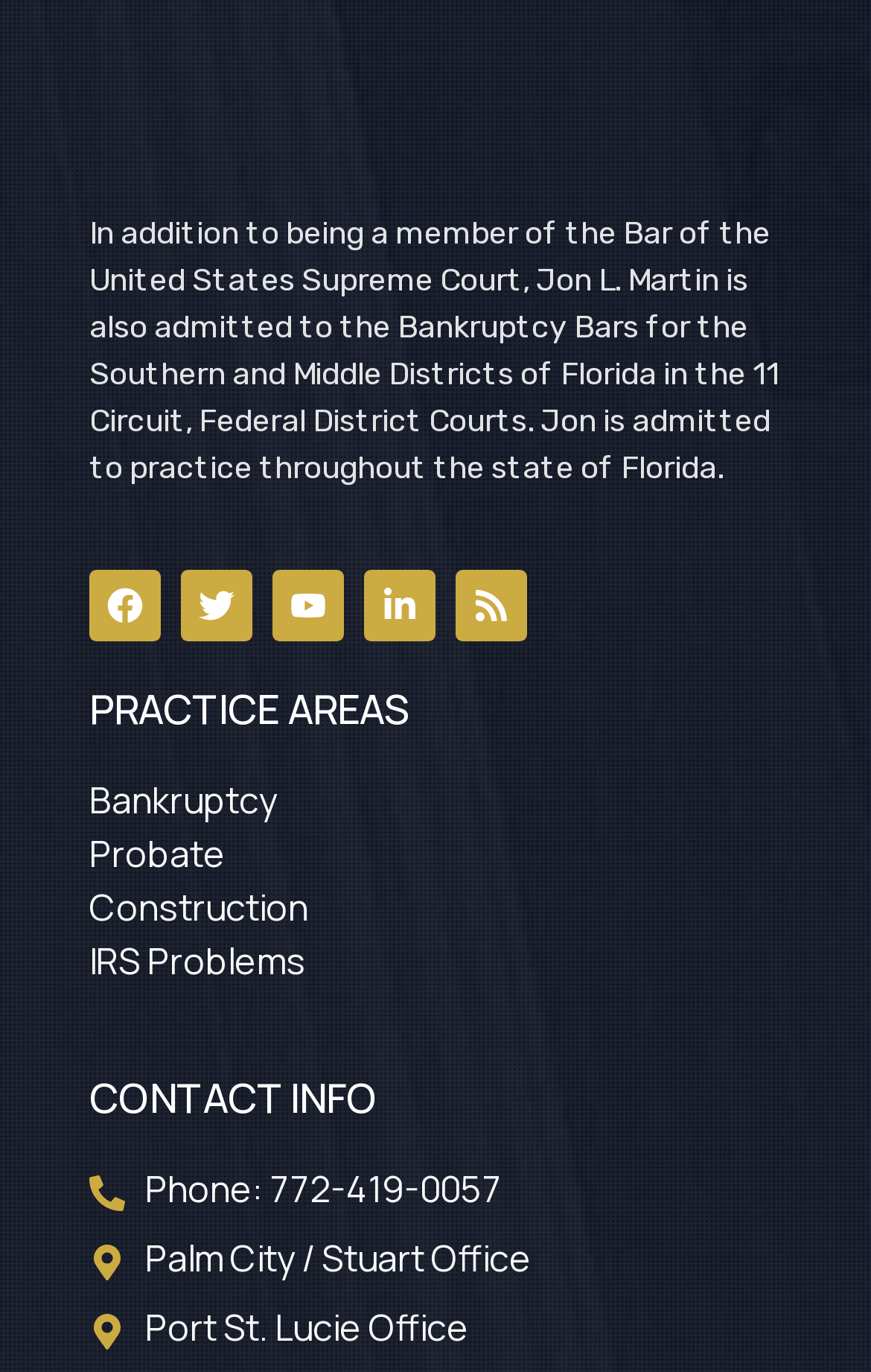What is Jon L. Martin admitted to practice in?
Based on the image, answer the question with a single word or brief phrase.

Florida